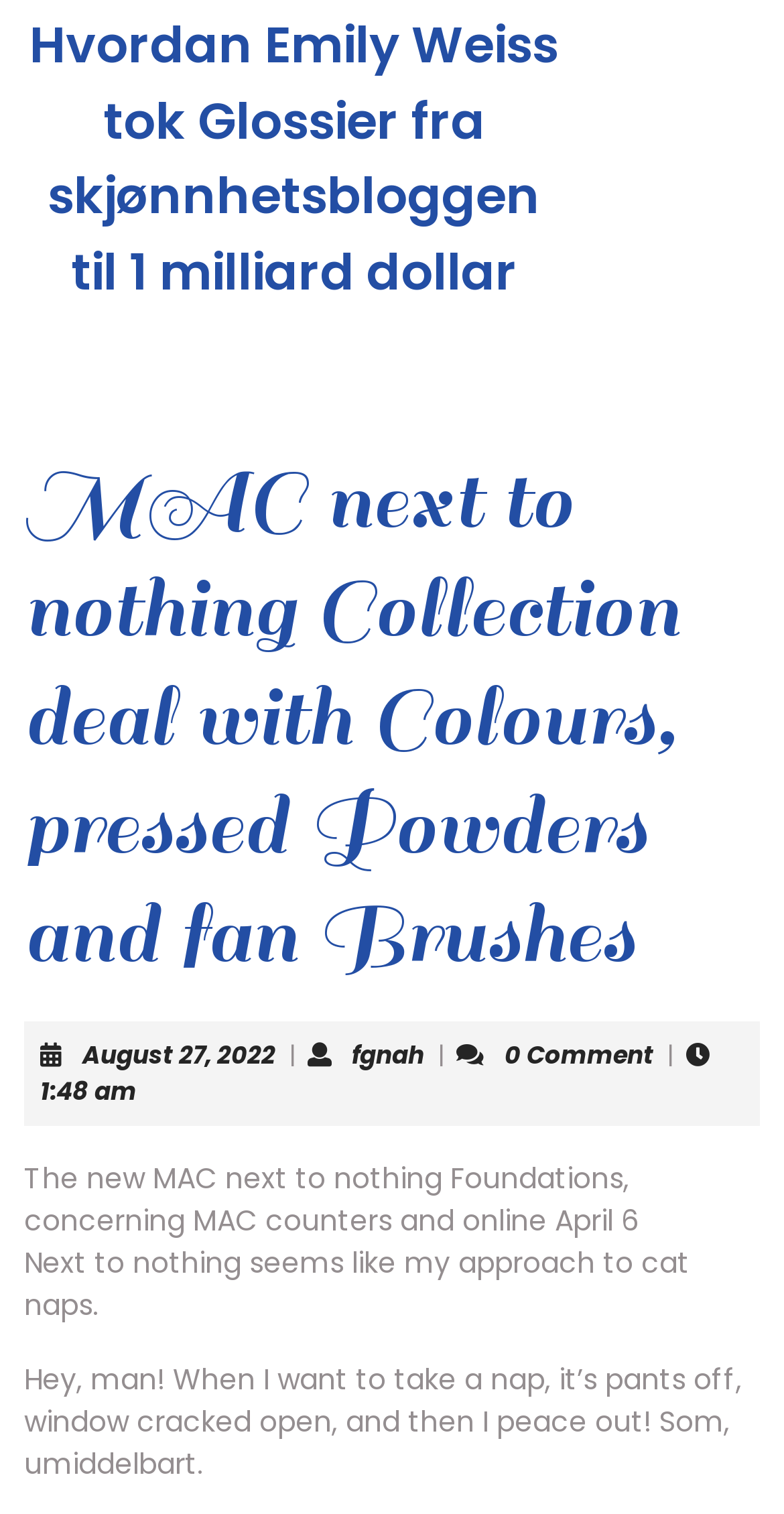Using the webpage screenshot and the element description August 27, 2022August 27, 2022, determine the bounding box coordinates. Specify the coordinates in the format (top-left x, top-left y, bottom-right x, bottom-right y) with values ranging from 0 to 1.

[0.105, 0.685, 0.351, 0.708]